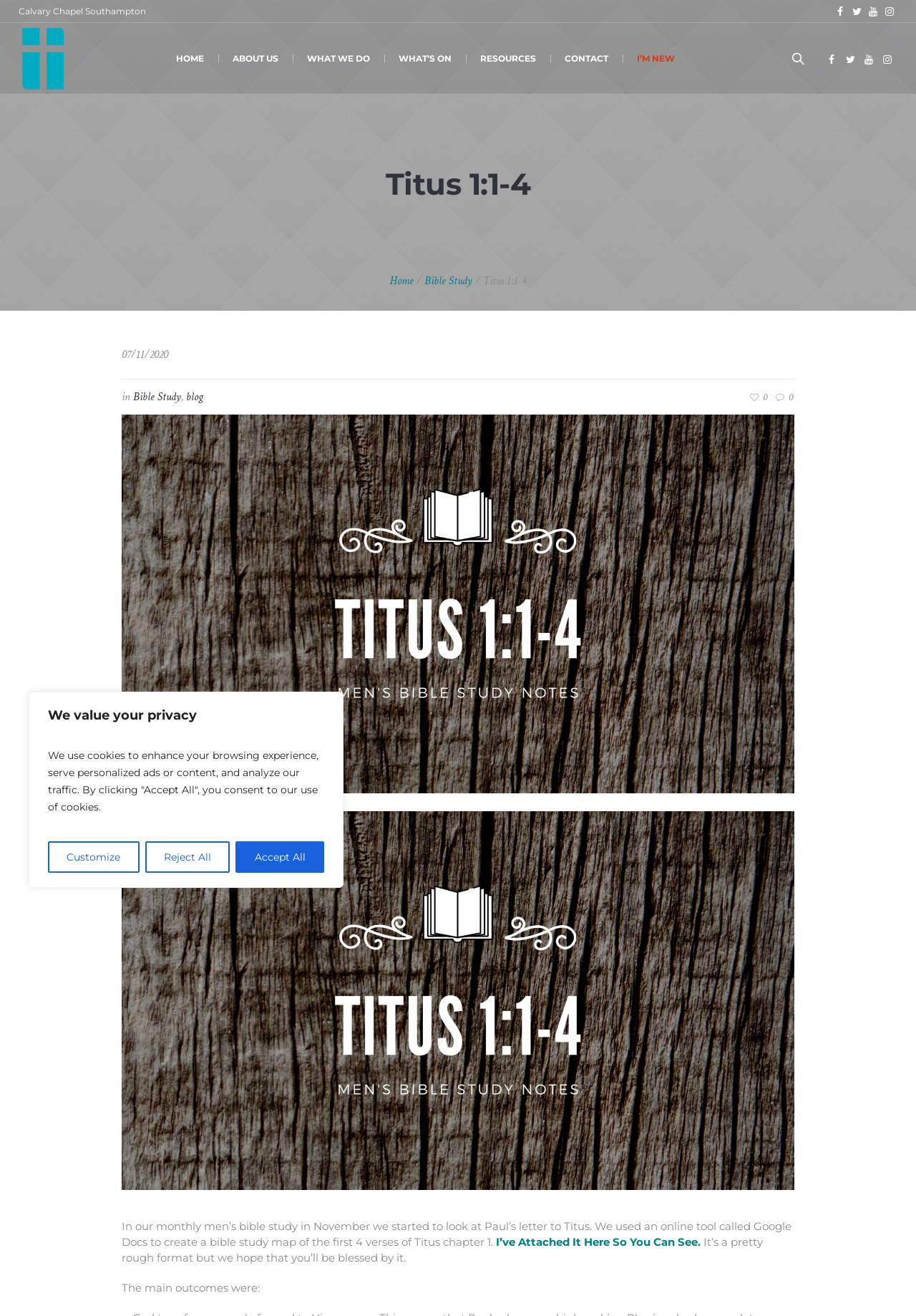Determine the bounding box for the UI element described here: "RESOURCES".

[0.508, 0.017, 0.6, 0.071]